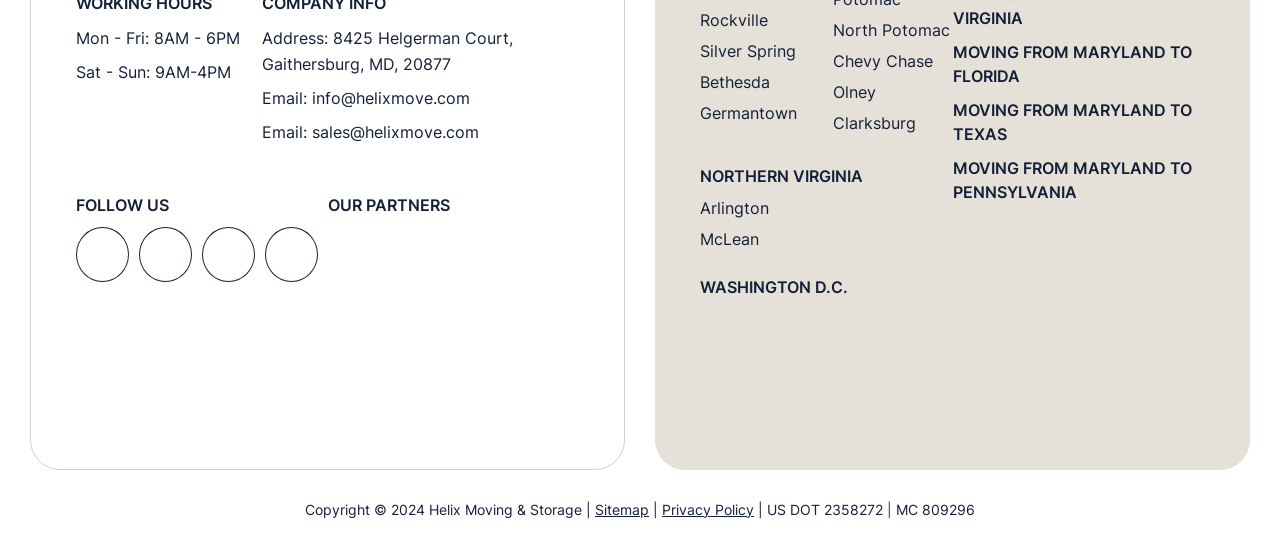Please analyze the image and provide a thorough answer to the question:
What is the address of the company?

I found the address by looking at the static text element that displays 'Address:' followed by the actual address, which is '8425 Helgerman Court, Gaithersburg, MD, 20877'.